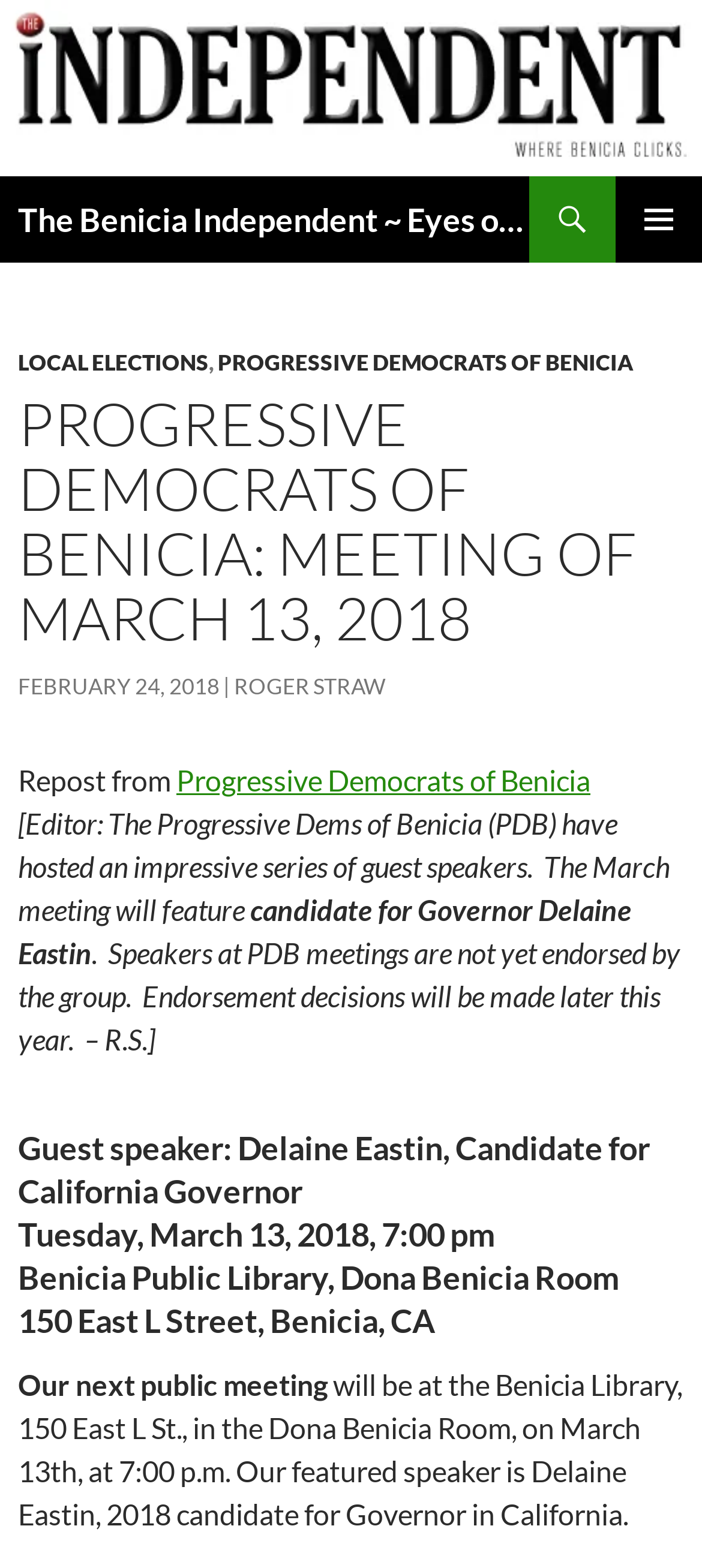Respond concisely with one word or phrase to the following query:
What is the name of the group hosting the meeting?

Progressive Democrats of Benicia